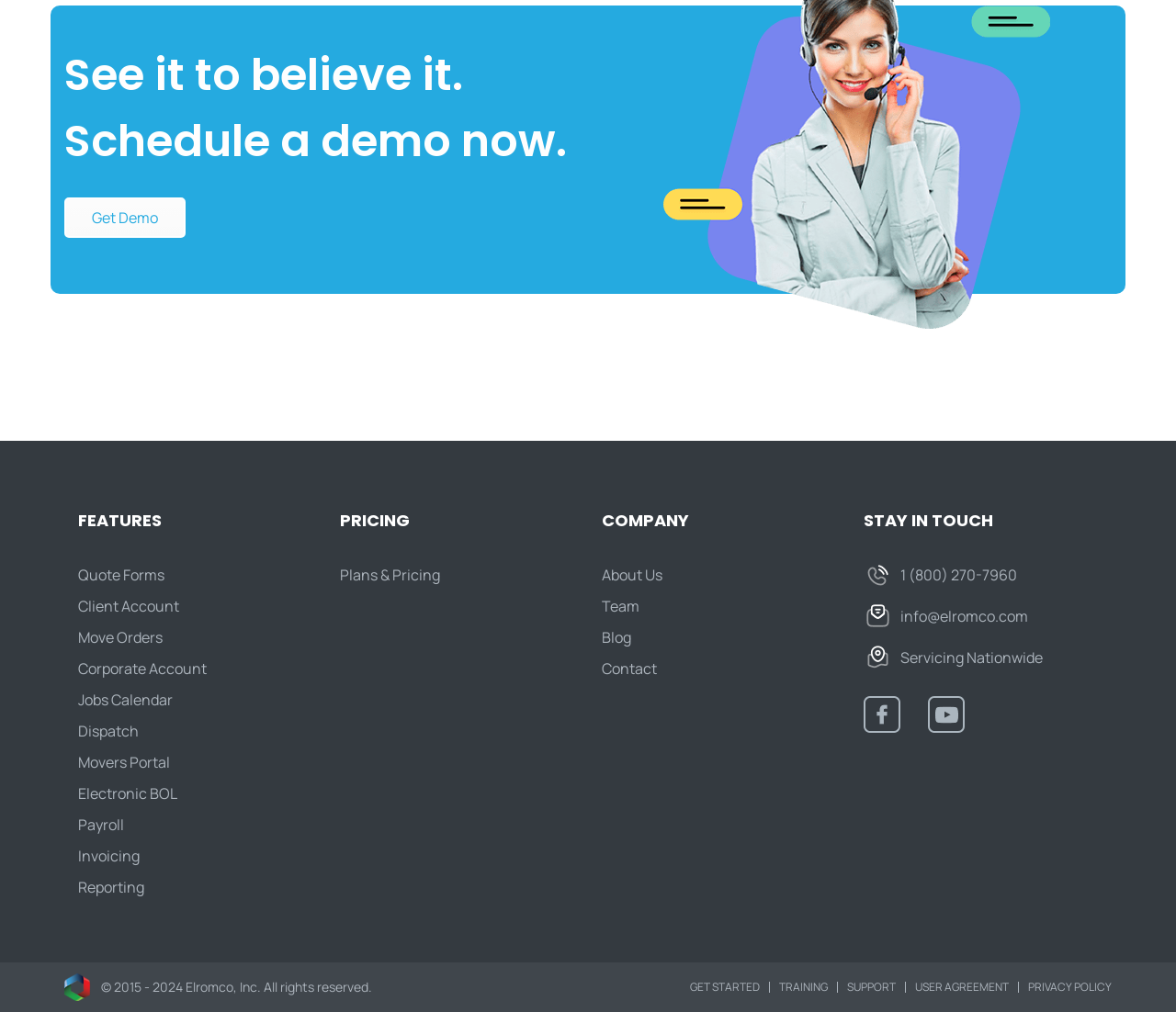Determine the bounding box coordinates of the clickable region to carry out the instruction: "Get started".

[0.587, 0.968, 0.646, 0.983]